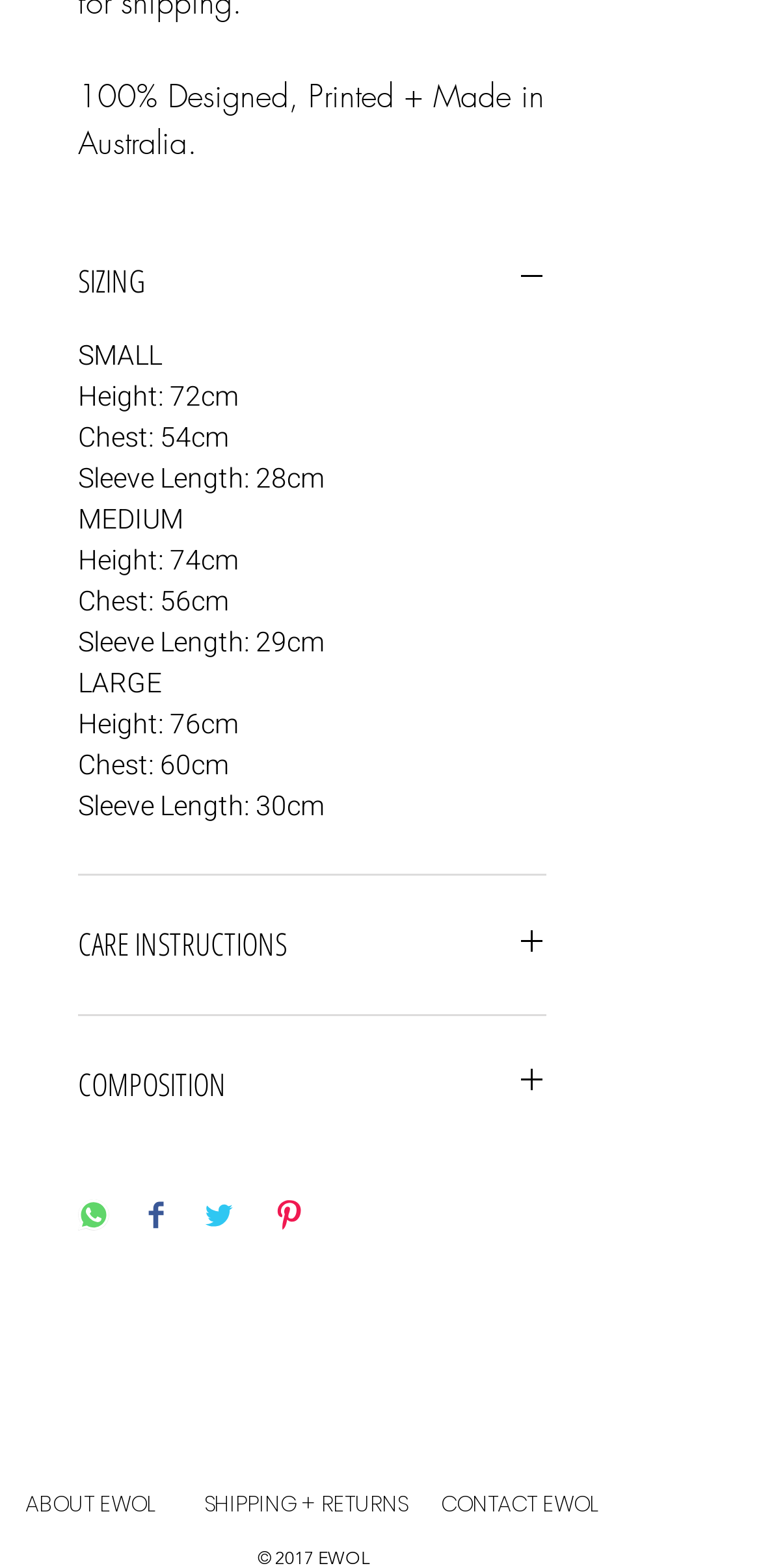Indicate the bounding box coordinates of the element that needs to be clicked to satisfy the following instruction: "Click the SIZING button". The coordinates should be four float numbers between 0 and 1, i.e., [left, top, right, bottom].

[0.103, 0.165, 0.718, 0.193]